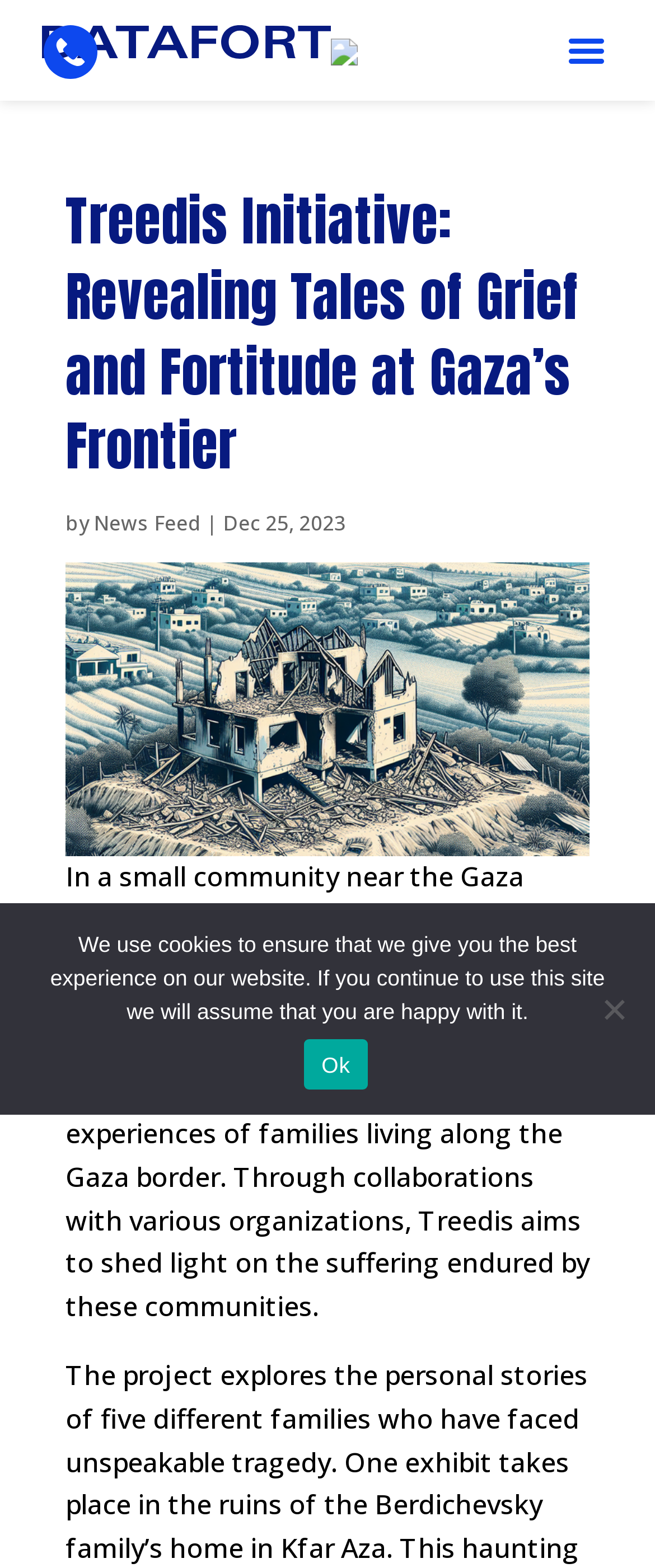Identify and provide the main heading of the webpage.

Treedis Initiative: Revealing Tales of Grief and Fortitude at Gaza’s Frontier